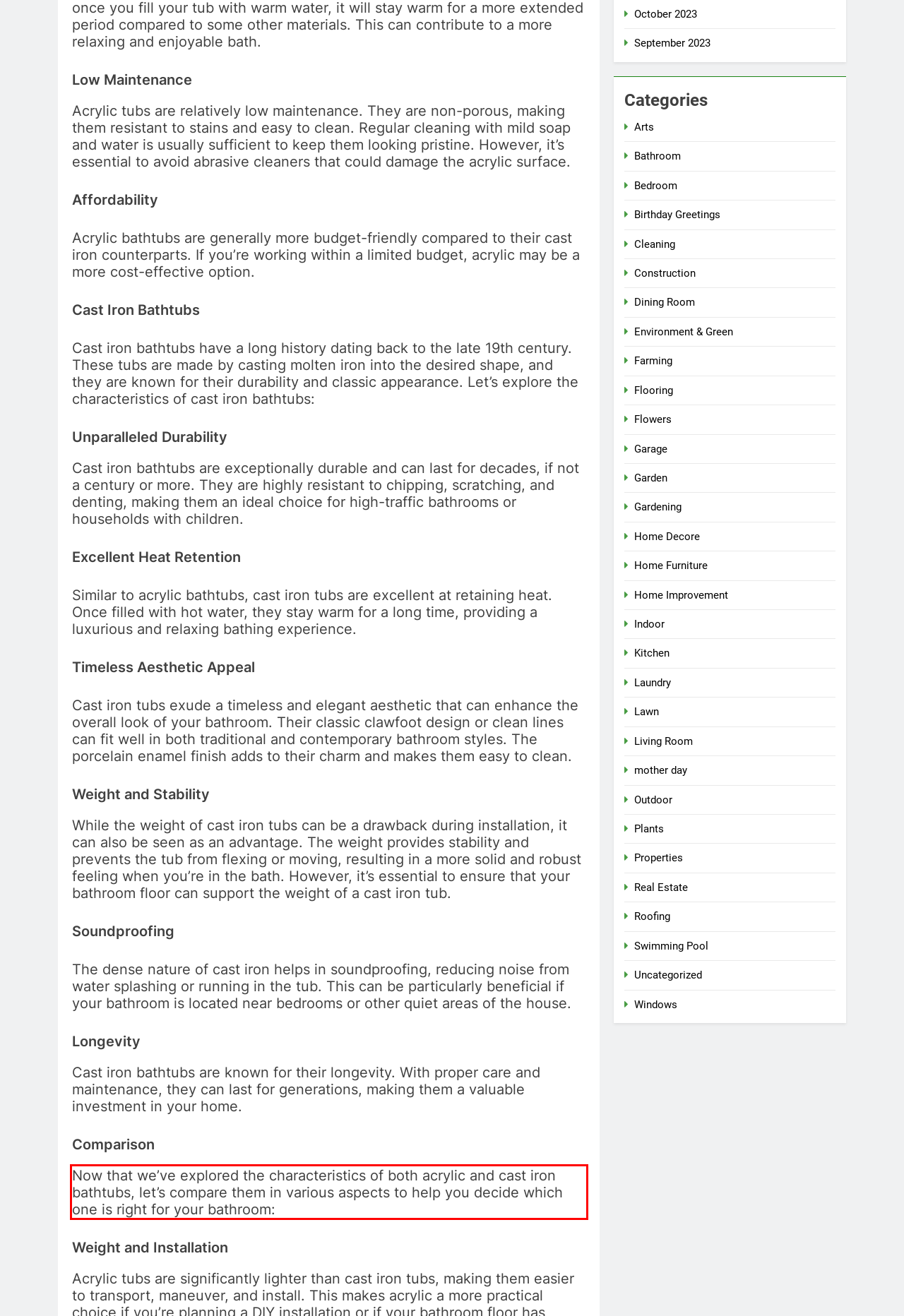Examine the screenshot of the webpage, locate the red bounding box, and generate the text contained within it.

Now that we’ve explored the characteristics of both acrylic and cast iron bathtubs, let’s compare them in various aspects to help you decide which one is right for your bathroom: